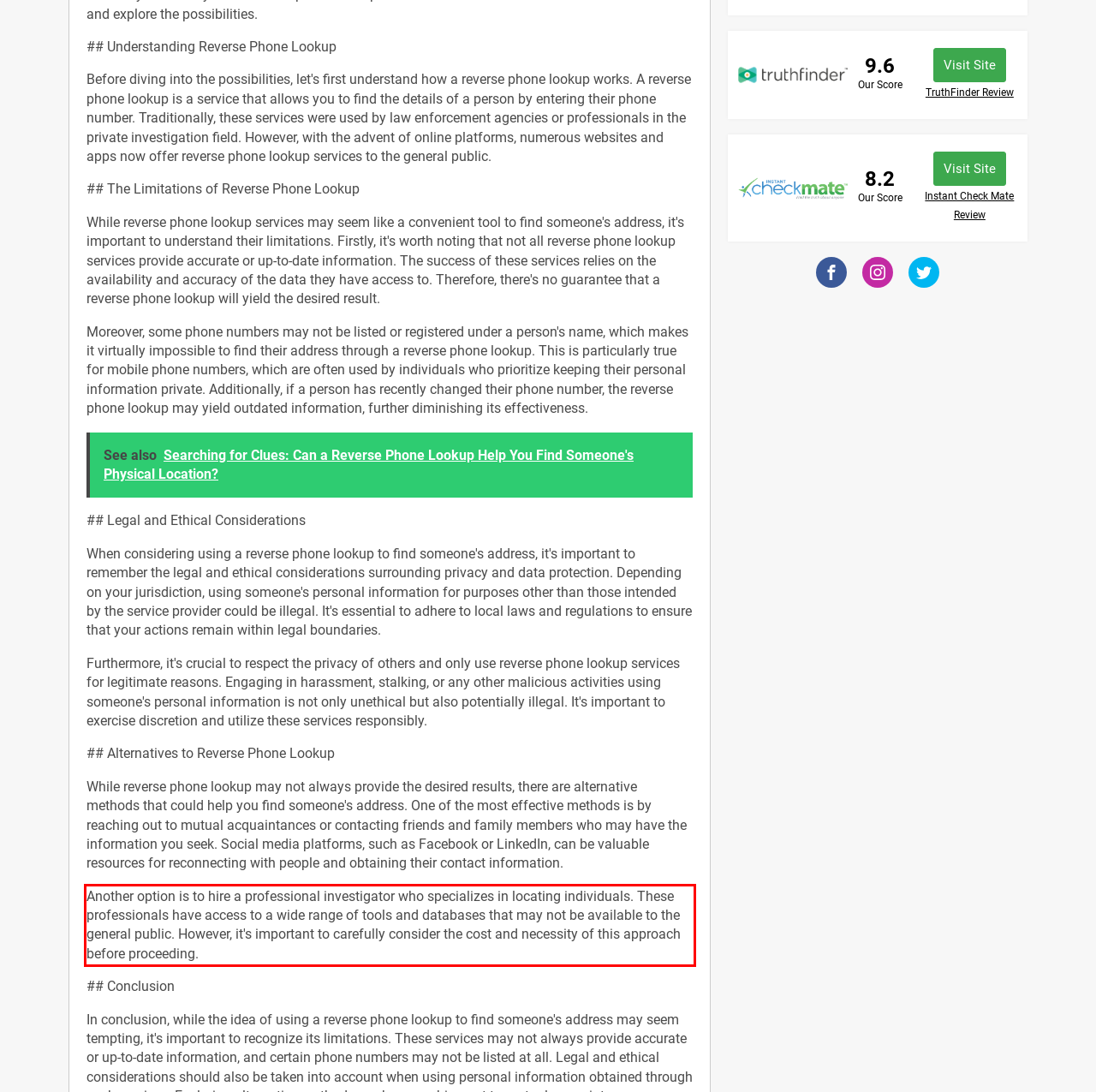You are given a webpage screenshot with a red bounding box around a UI element. Extract and generate the text inside this red bounding box.

Another option is to hire a professional investigator who specializes in locating individuals. These professionals have access to a wide range of tools and databases that may not be available to the general public. However, it's important to carefully consider the cost and necessity of this approach before proceeding.